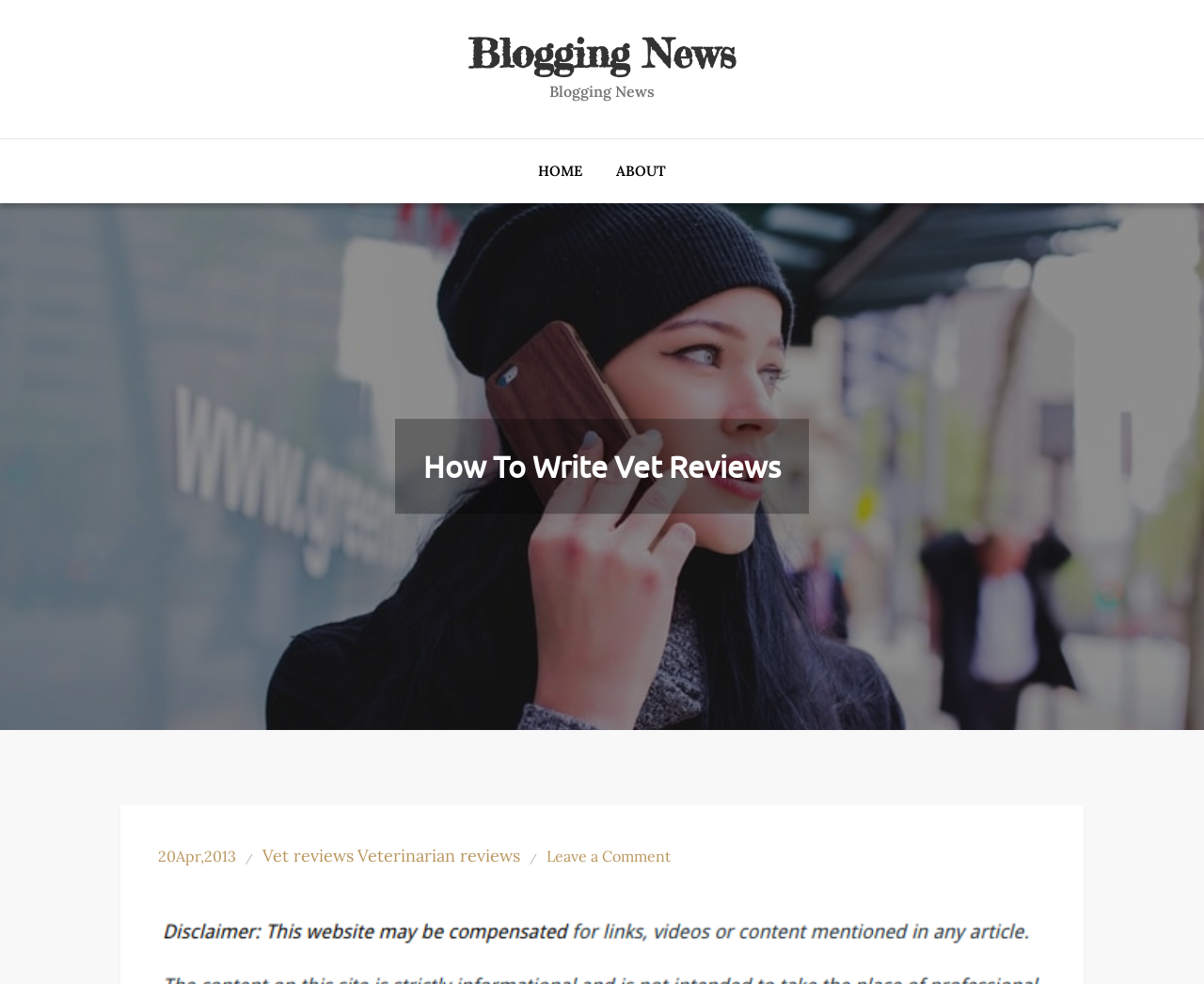What is the name of the blog? Observe the screenshot and provide a one-word or short phrase answer.

Blogging News